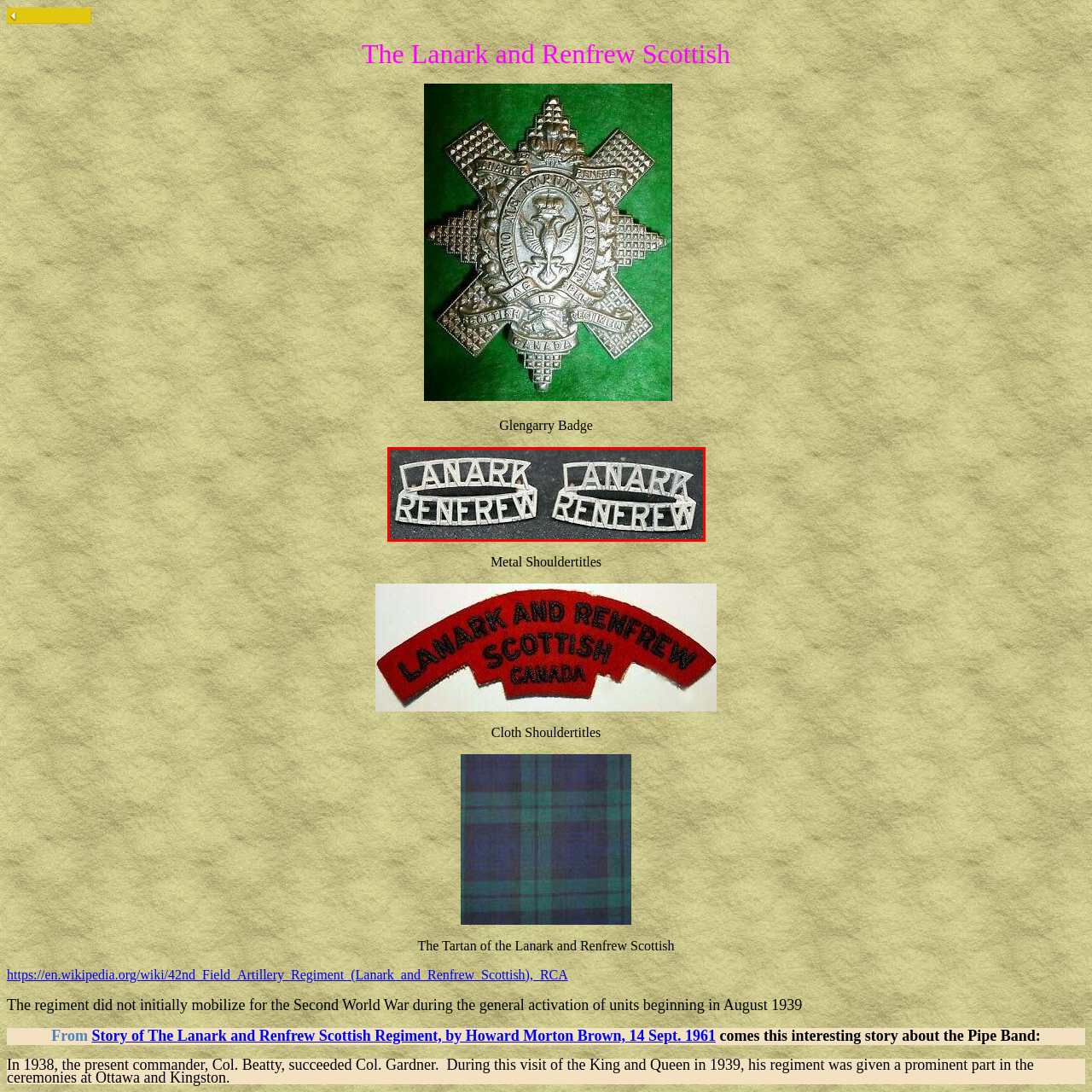What is the purpose of the shoulder titles?
Focus on the image section enclosed by the red bounding box and answer the question thoroughly.

The shoulder titles serve as a symbol of pride and connection to the regiment's lineage, emphasizing the unit's identity and heritage, particularly in ceremonial or formal military attire.